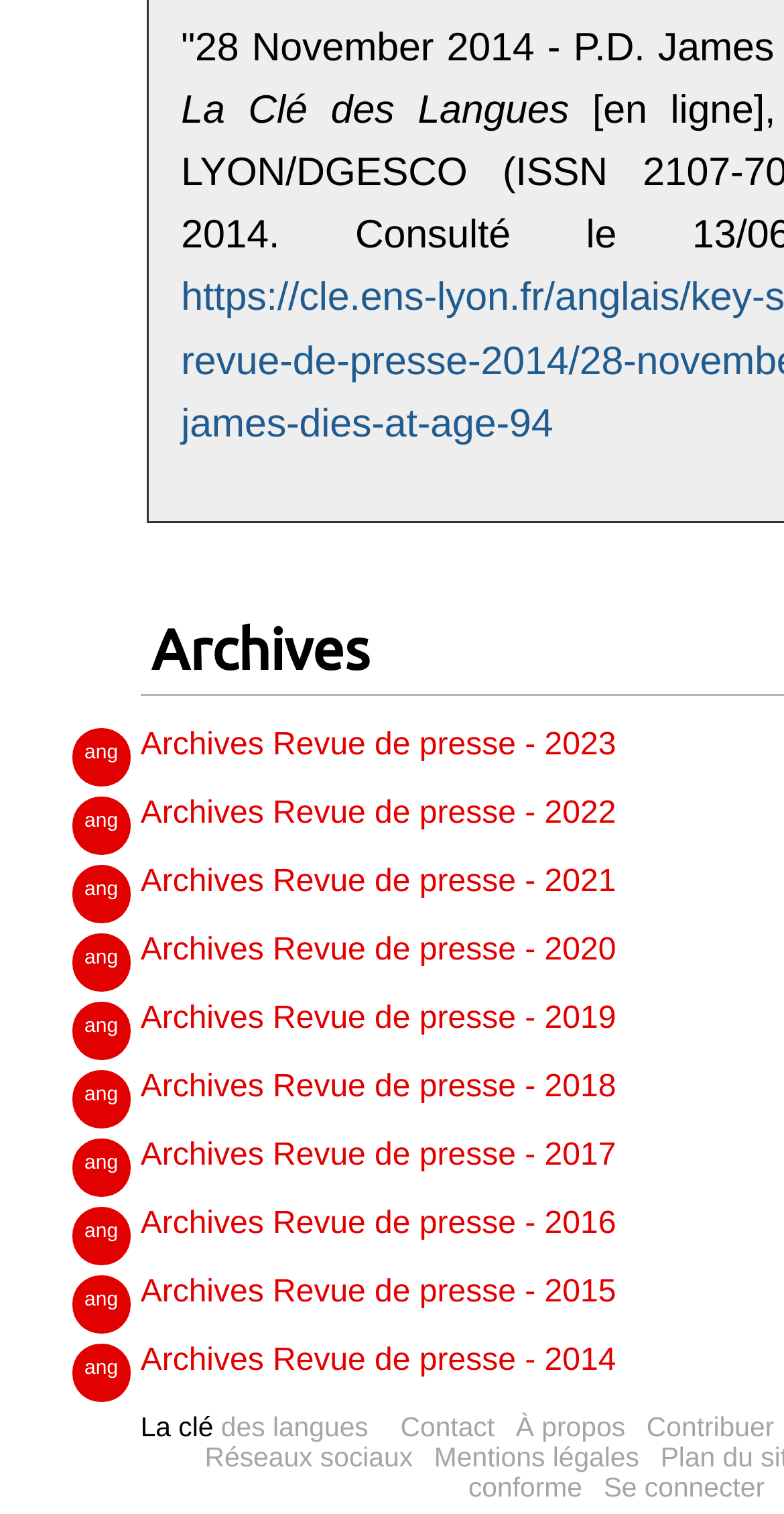Pinpoint the bounding box coordinates of the element that must be clicked to accomplish the following instruction: "View archives of 2023". The coordinates should be in the format of four float numbers between 0 and 1, i.e., [left, top, right, bottom].

[0.179, 0.48, 0.786, 0.503]